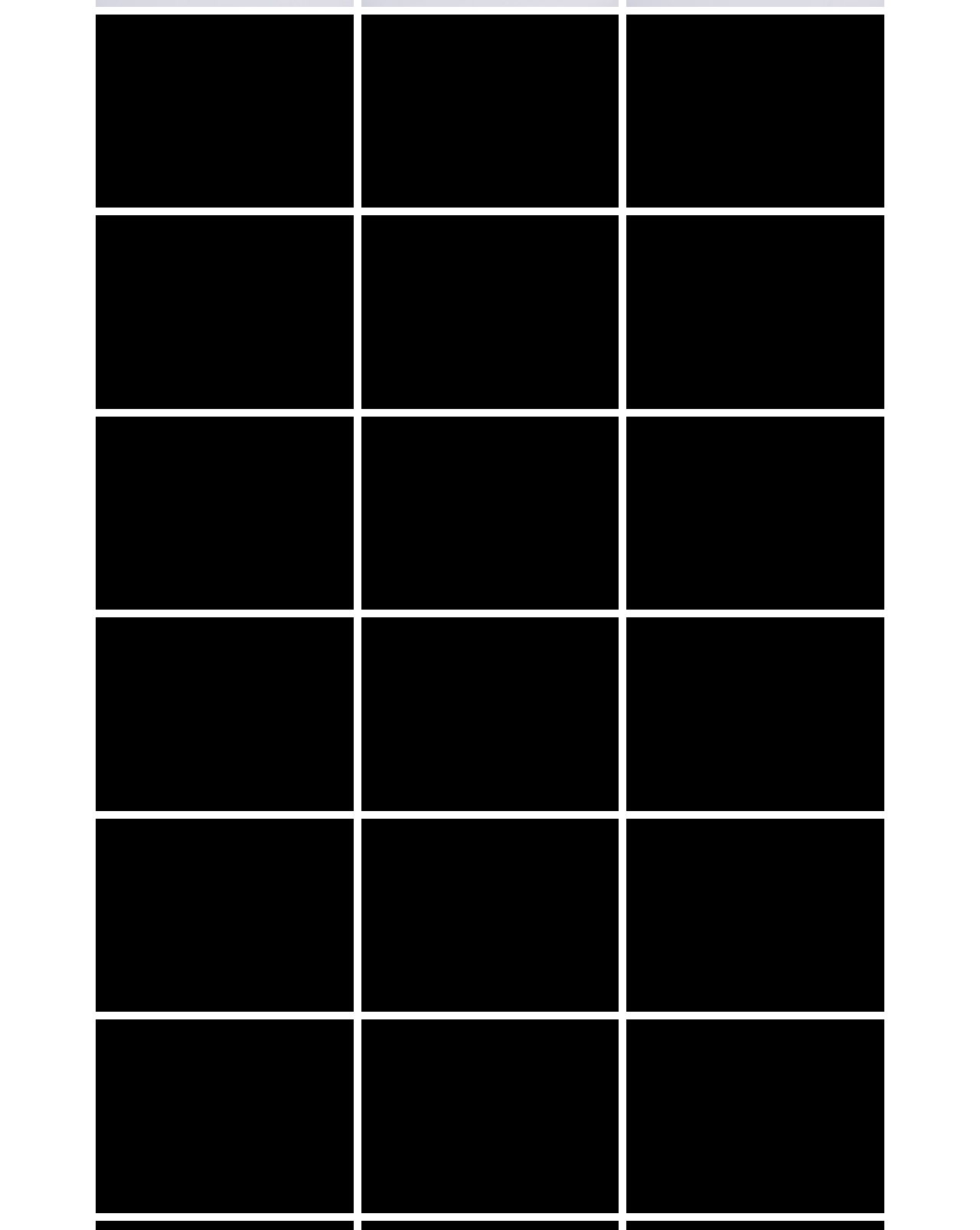What is the vertical position of Formprint 15 relative to Formprint 6?
Please provide a detailed and thorough answer to the question.

Formprint 15 is located below Formprint 6, as its y1 coordinate (0.502) is greater than the y1 coordinate of Formprint 6 (0.012).